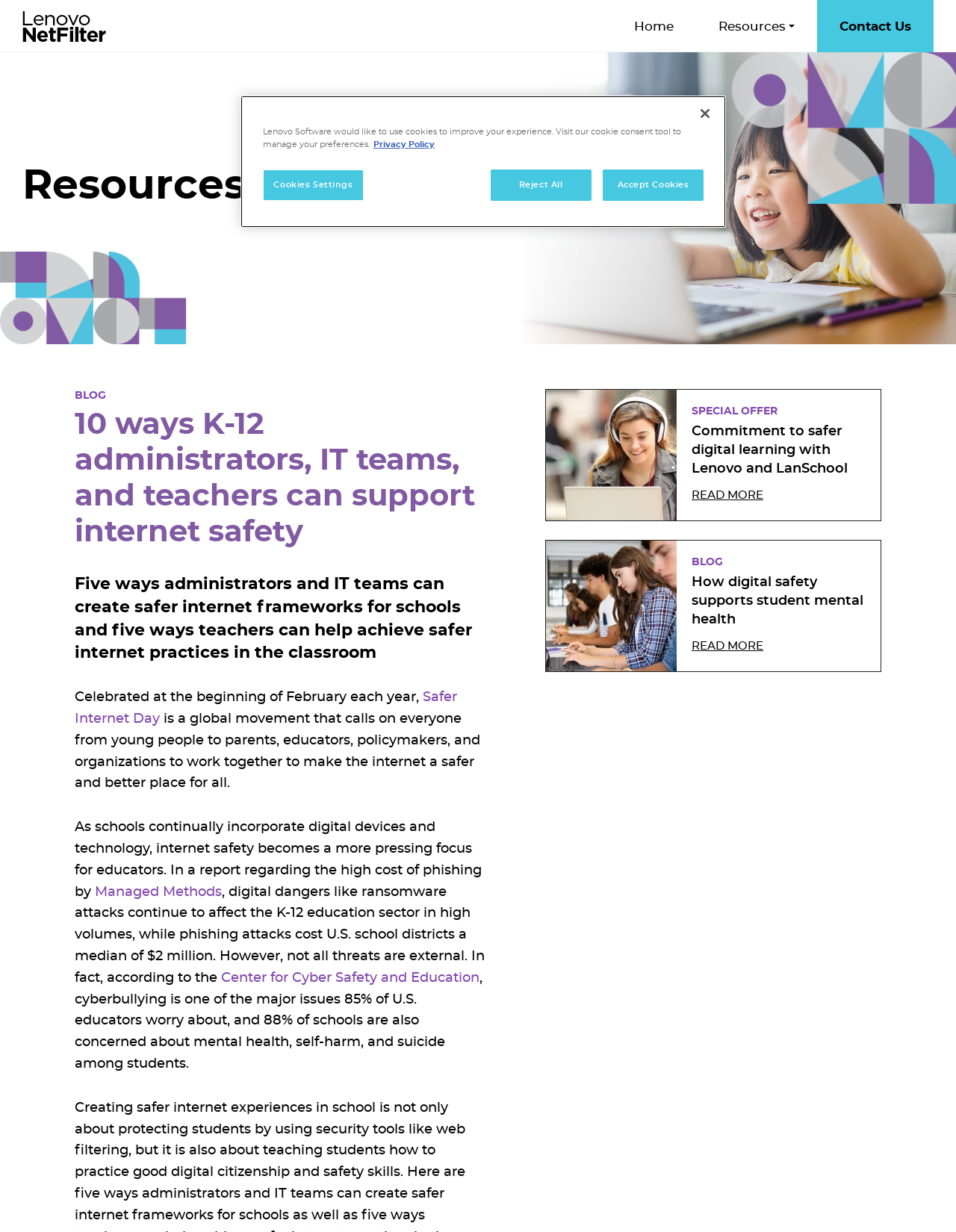Using the provided description aria-label="Close", find the bounding box coordinates for the UI element. Provide the coordinates in (top-left x, top-left y, bottom-right x, bottom-right y) format, ensuring all values are between 0 and 1.

[0.72, 0.079, 0.755, 0.105]